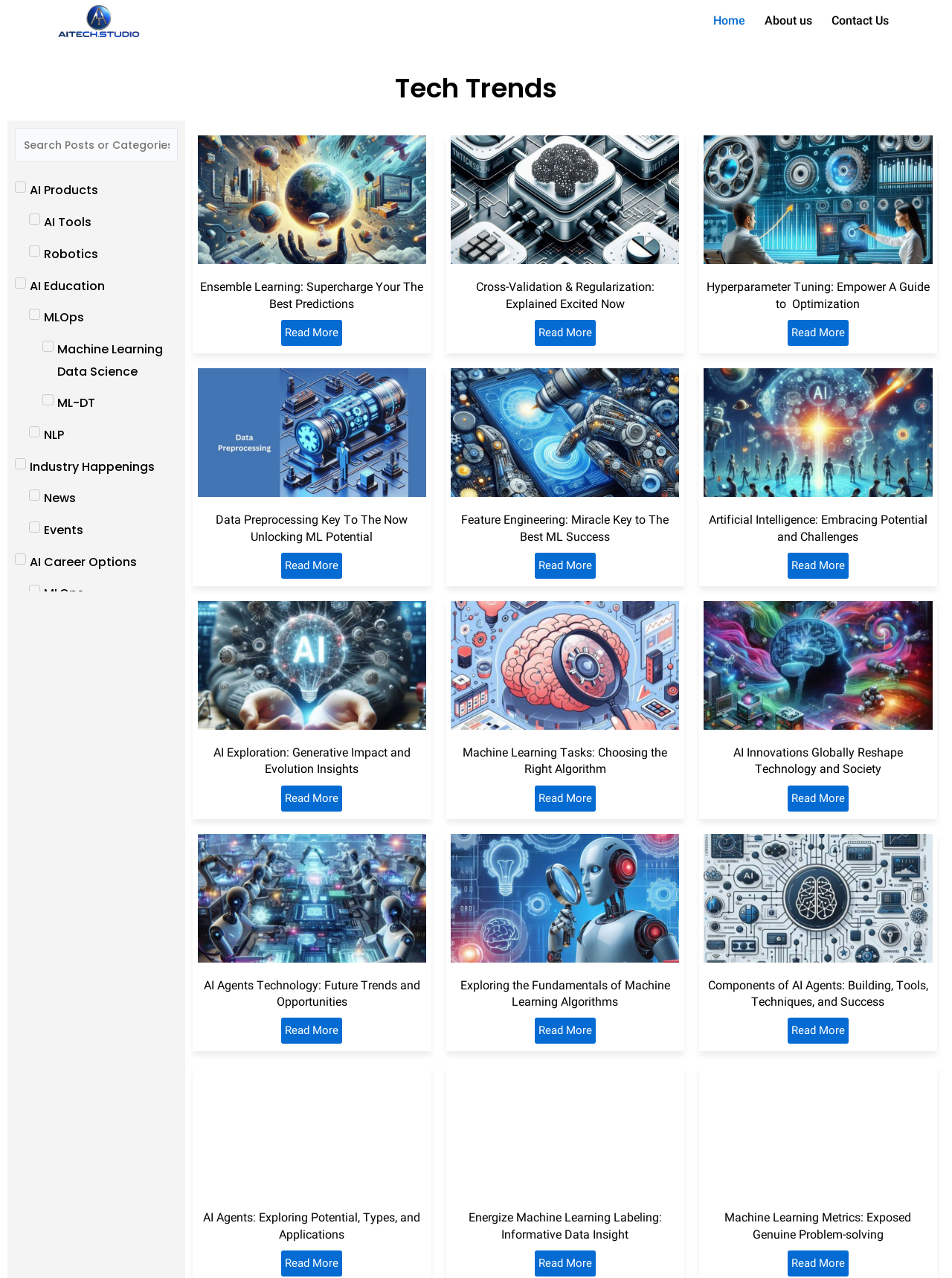Locate and generate the text content of the webpage's heading.

Ensemble Learning: Supercharge Your The Best Predictions